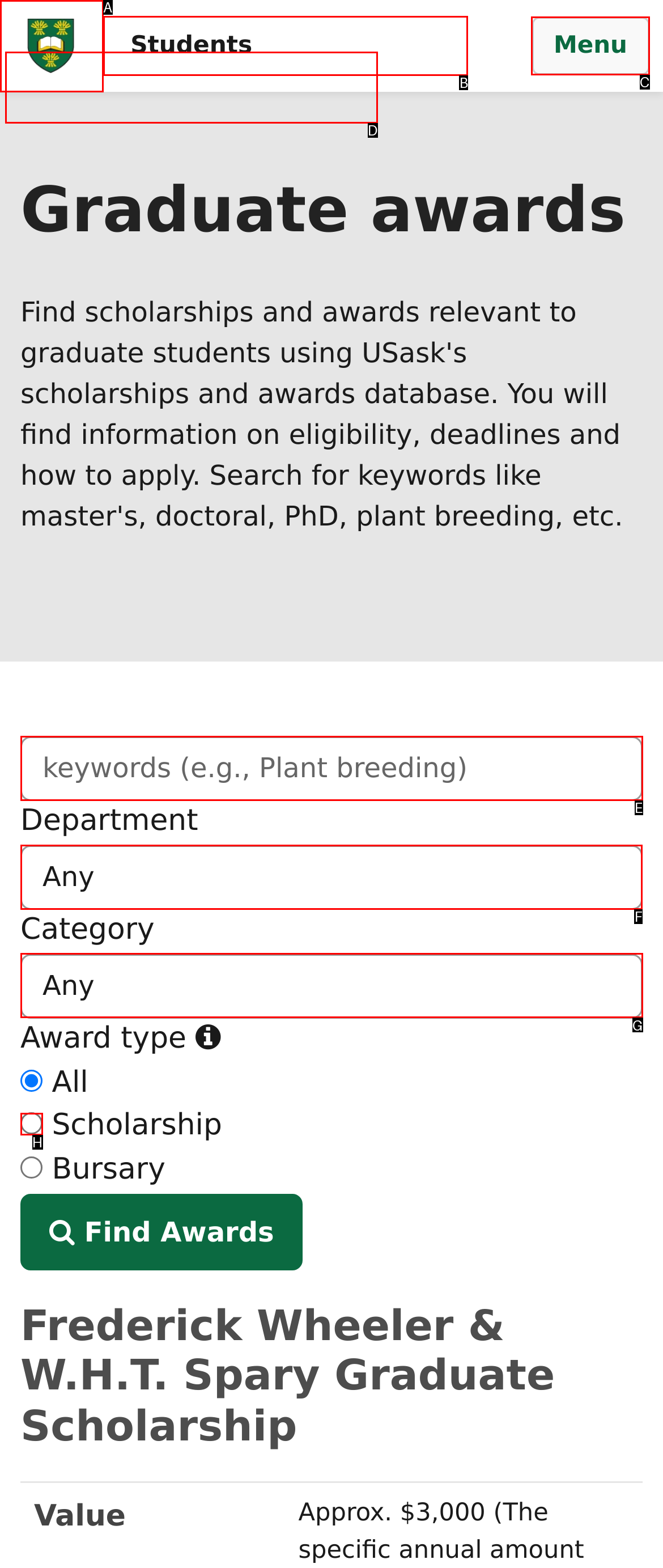Specify which element within the red bounding boxes should be clicked for this task: Click SIGN UP Respond with the letter of the correct option.

None